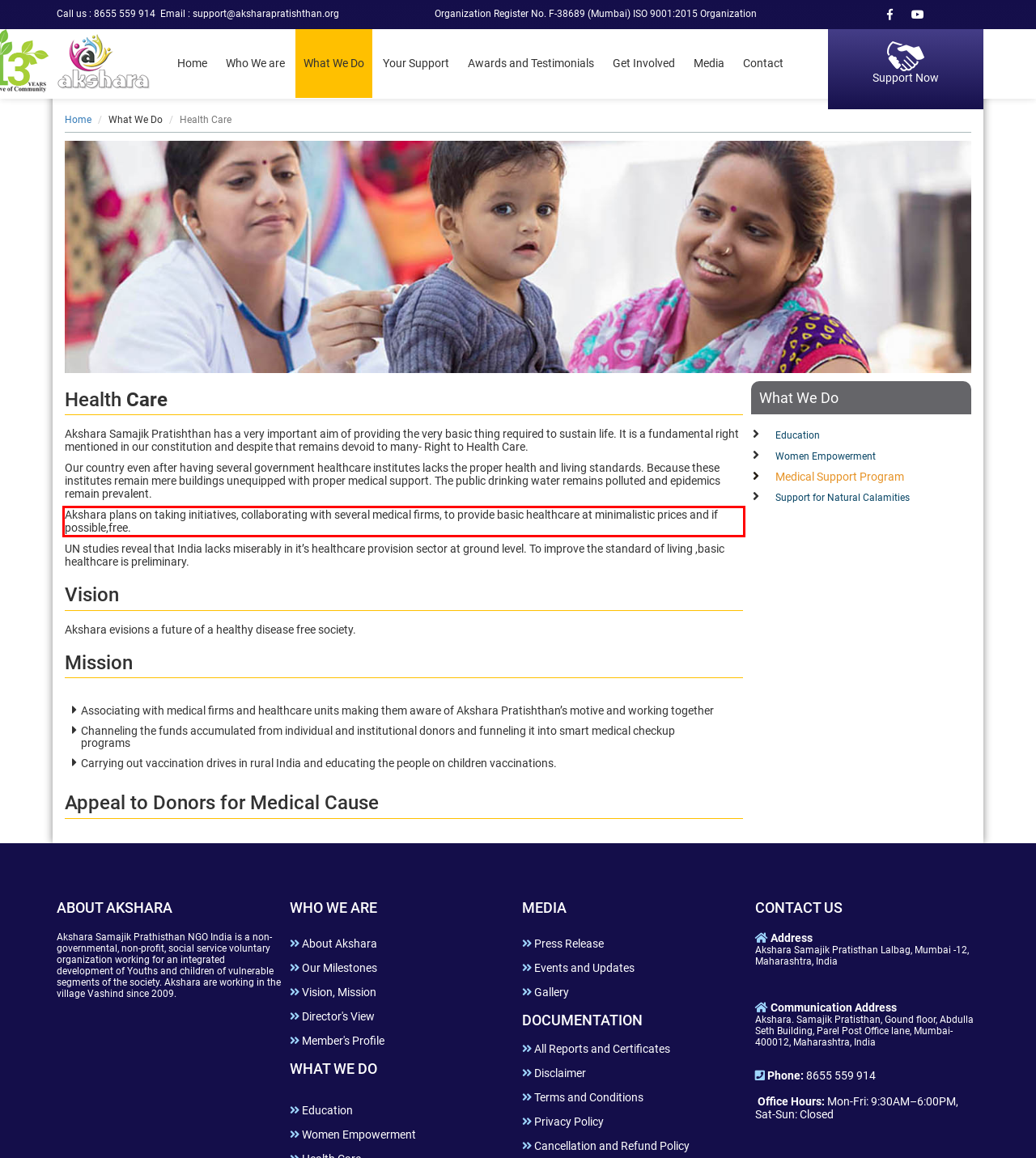View the screenshot of the webpage and identify the UI element surrounded by a red bounding box. Extract the text contained within this red bounding box.

Akshara plans on taking initiatives, collaborating with several medical firms, to provide basic healthcare at minimalistic prices and if possible,free.